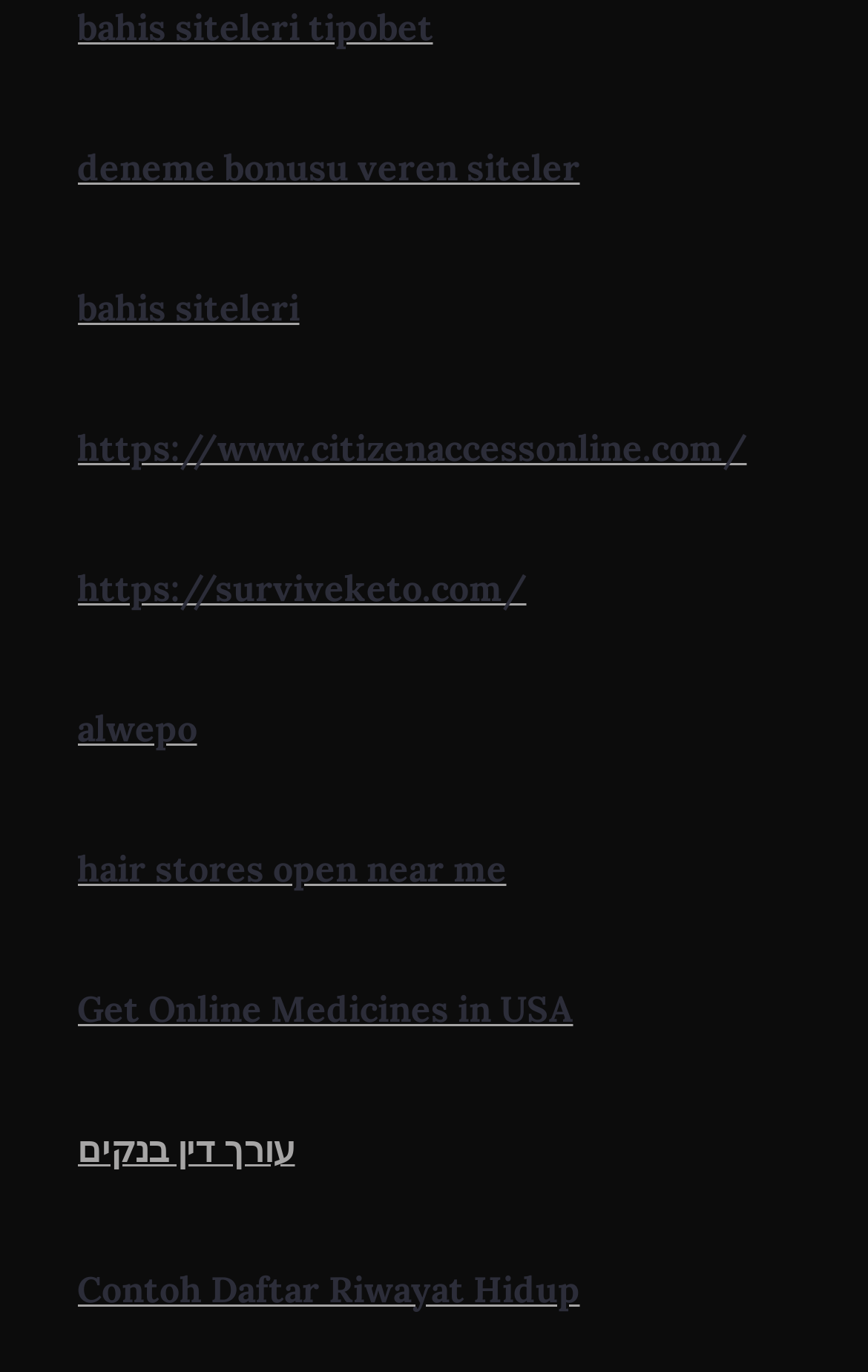Please predict the bounding box coordinates (top-left x, top-left y, bottom-right x, bottom-right y) for the UI element in the screenshot that fits the description: https://surviveketo.com/

[0.088, 0.412, 0.606, 0.444]